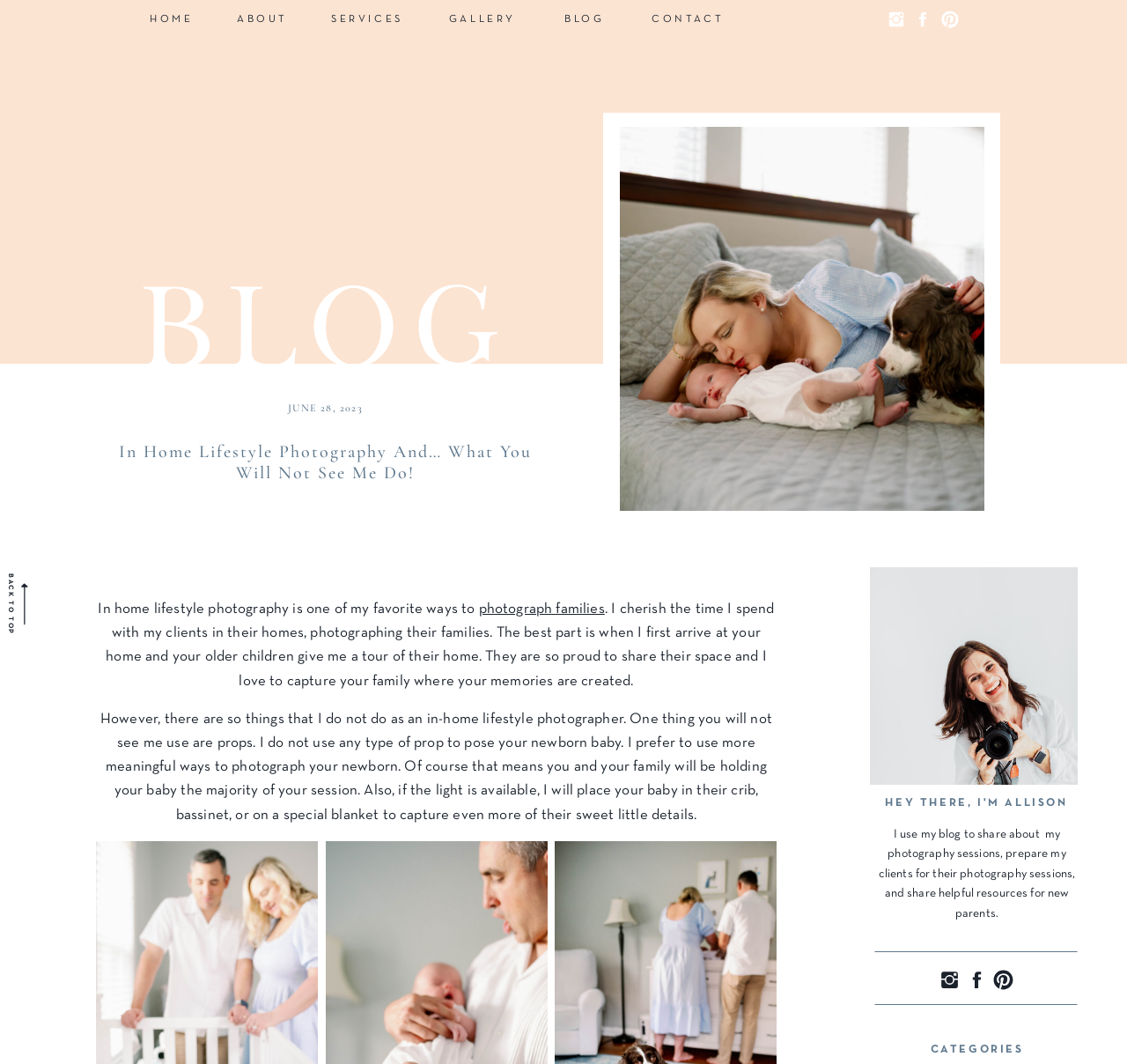Please provide the bounding box coordinates in the format (top-left x, top-left y, bottom-right x, bottom-right y). Remember, all values are floating point numbers between 0 and 1. What is the bounding box coordinate of the region described as: parent_node: Search for:

[0.857, 0.911, 0.877, 0.931]